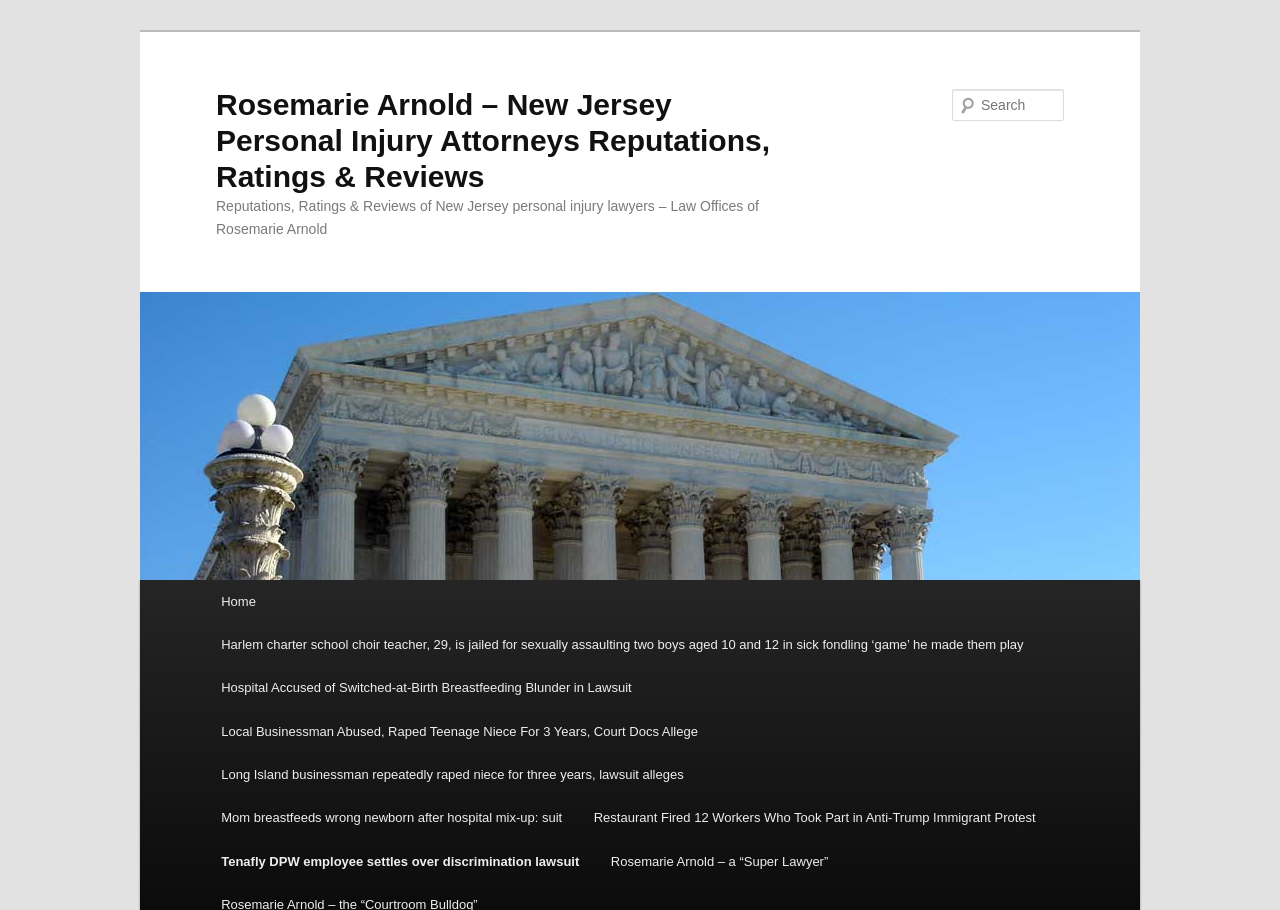Determine the bounding box coordinates of the clickable region to follow the instruction: "Read about Tenafly DPW employee settles over discrimination lawsuit".

[0.16, 0.923, 0.465, 0.97]